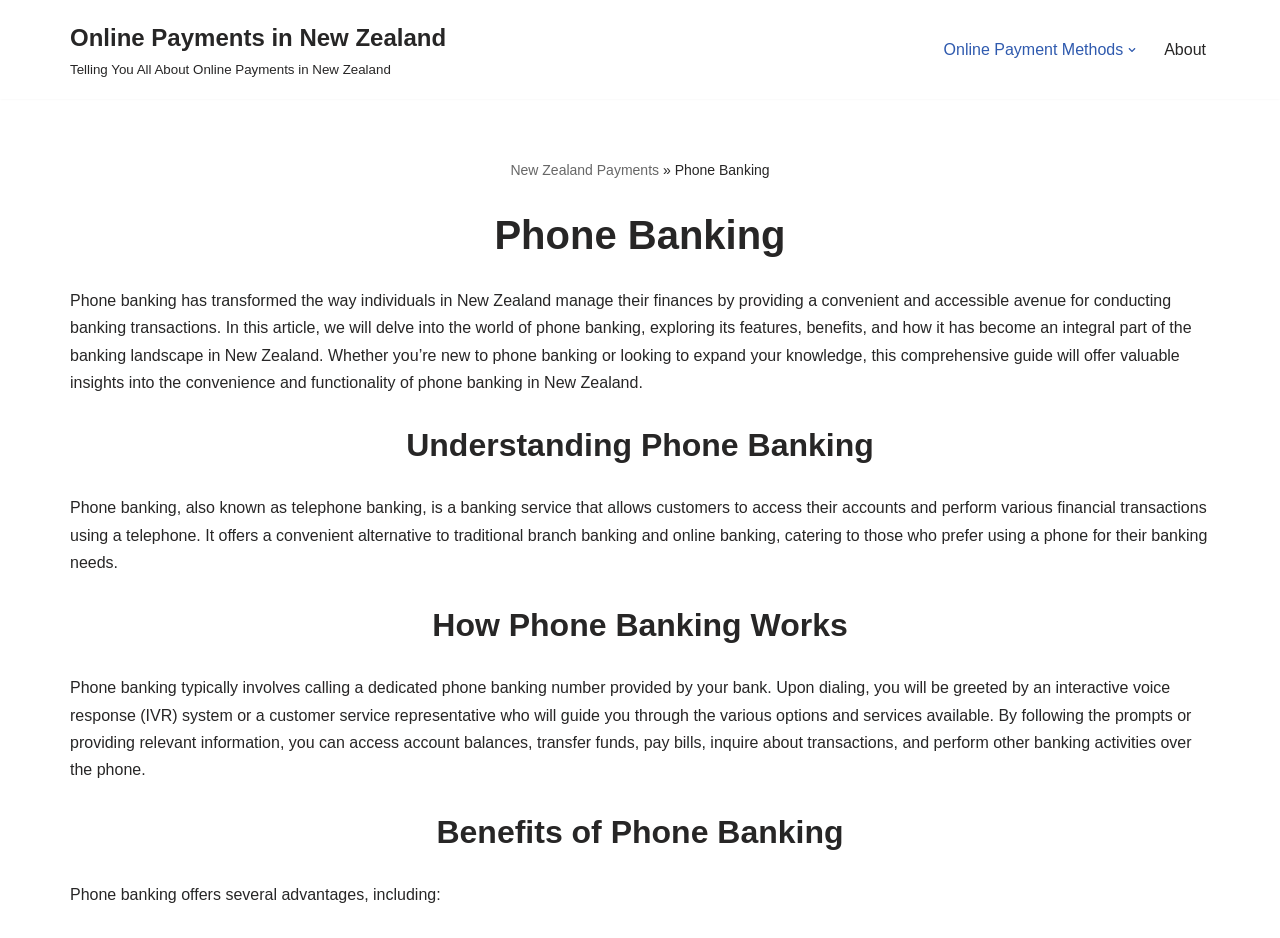Using the provided element description "About", determine the bounding box coordinates of the UI element.

[0.91, 0.039, 0.942, 0.067]